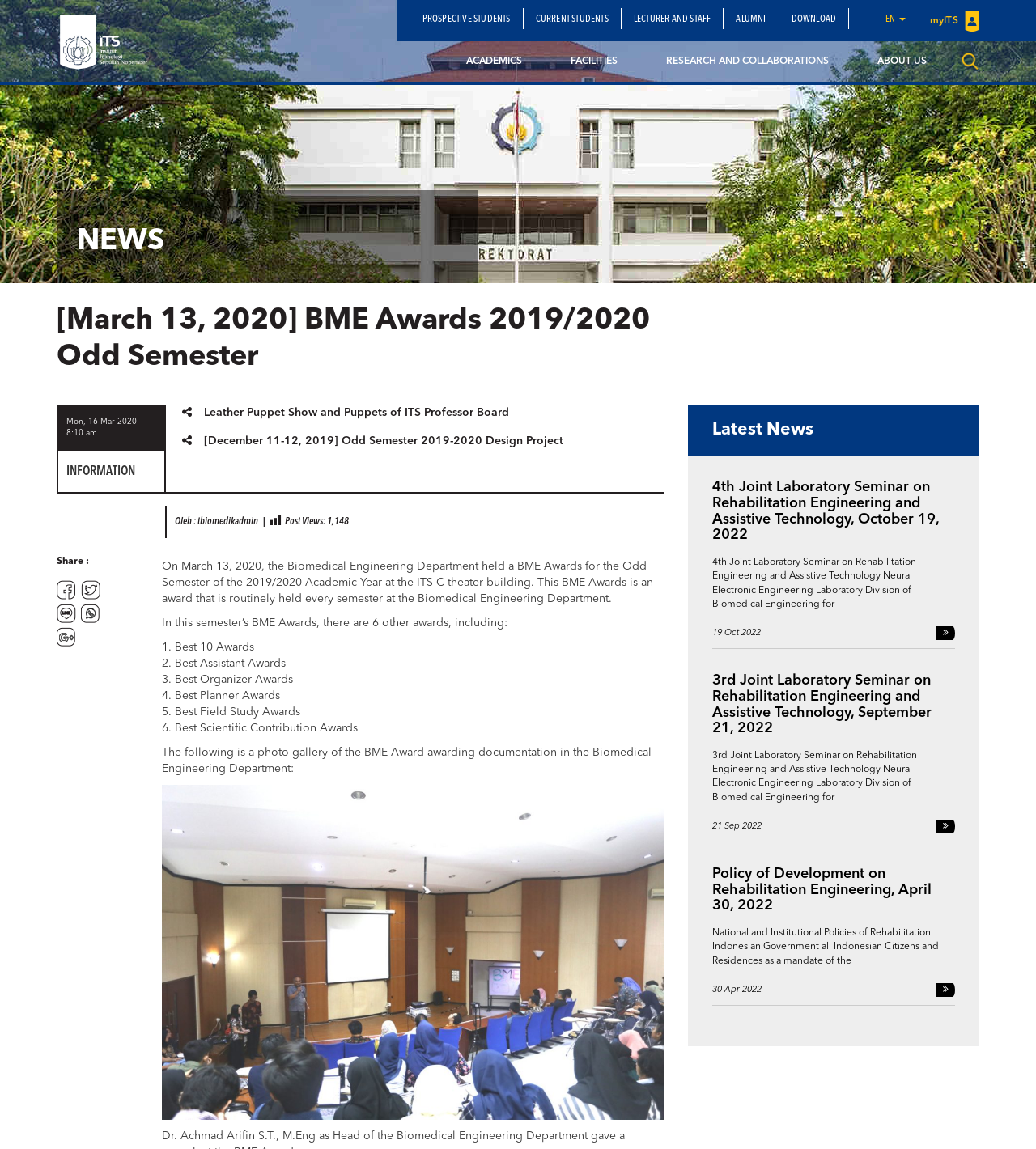Please find the bounding box coordinates of the section that needs to be clicked to achieve this instruction: "Read about BME Awards 2019/2020 Odd Semester".

[0.055, 0.264, 0.641, 0.327]